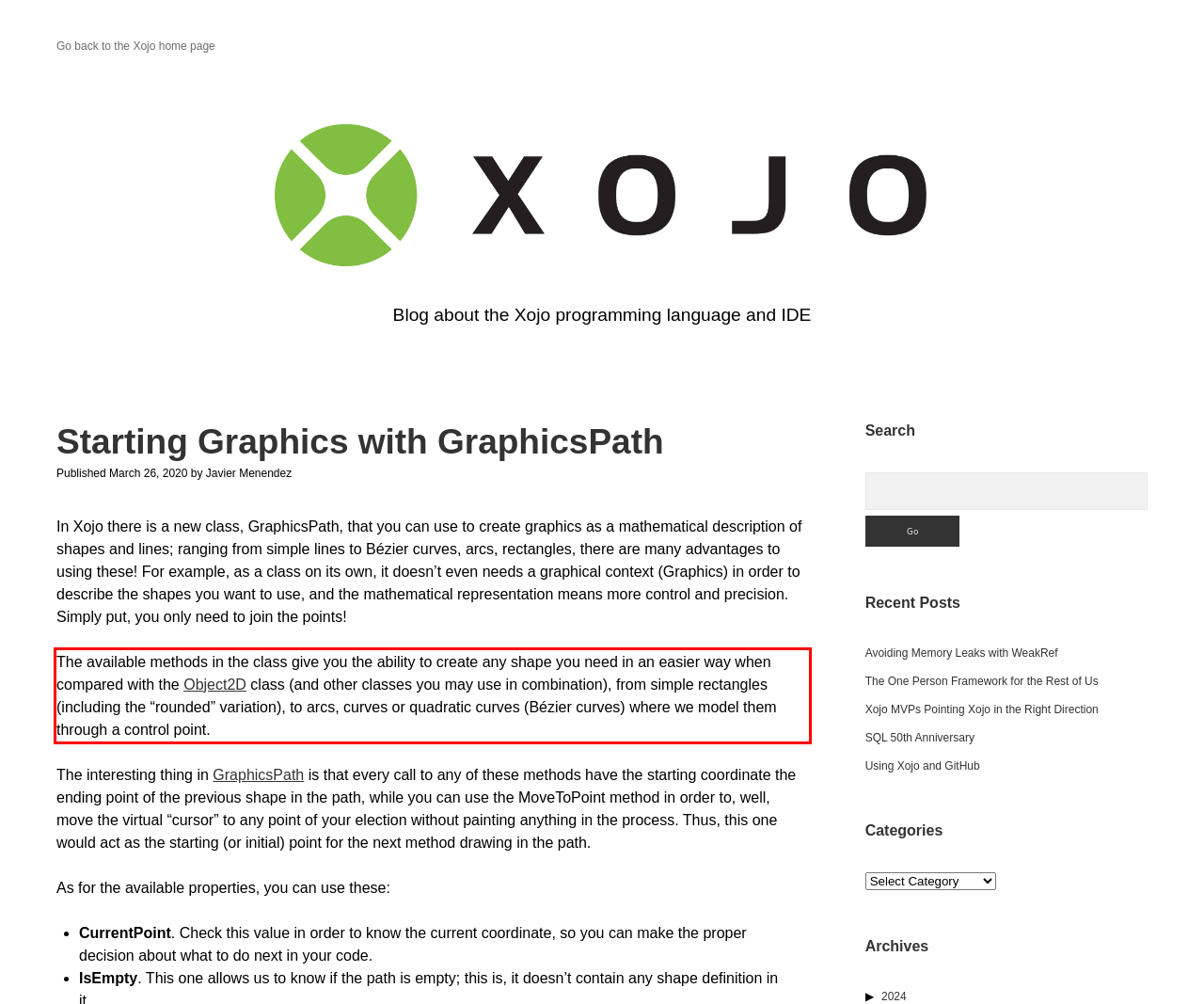You are provided with a screenshot of a webpage featuring a red rectangle bounding box. Extract the text content within this red bounding box using OCR.

The available methods in the class give you the ability to create any shape you need in an easier way when compared with the Object2D class (and other classes you may use in combination), from simple rectangles (including the “rounded” variation), to arcs, curves or quadratic curves (Bézier curves) where we model them through a control point.